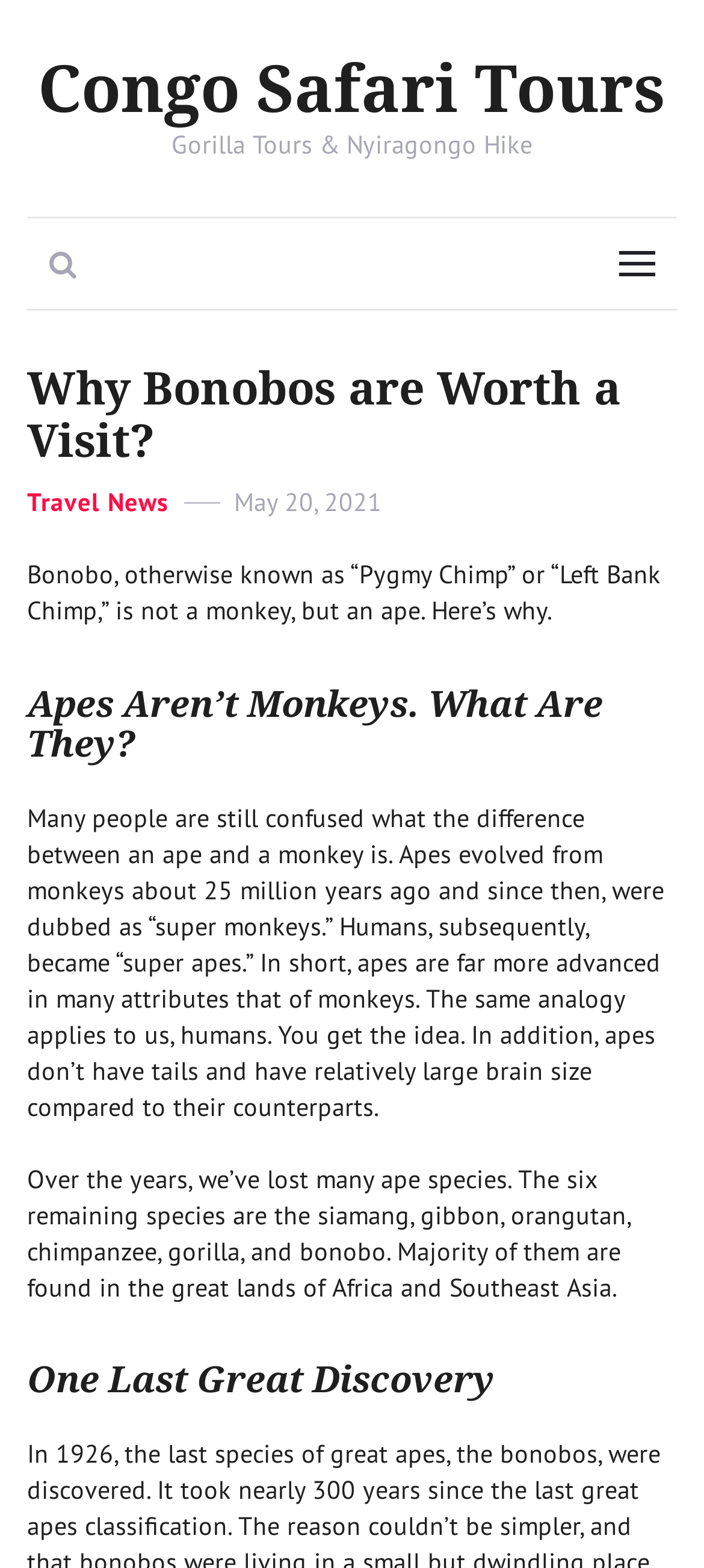Find and extract the text of the primary heading on the webpage.

Why Bonobos are Worth a Visit?